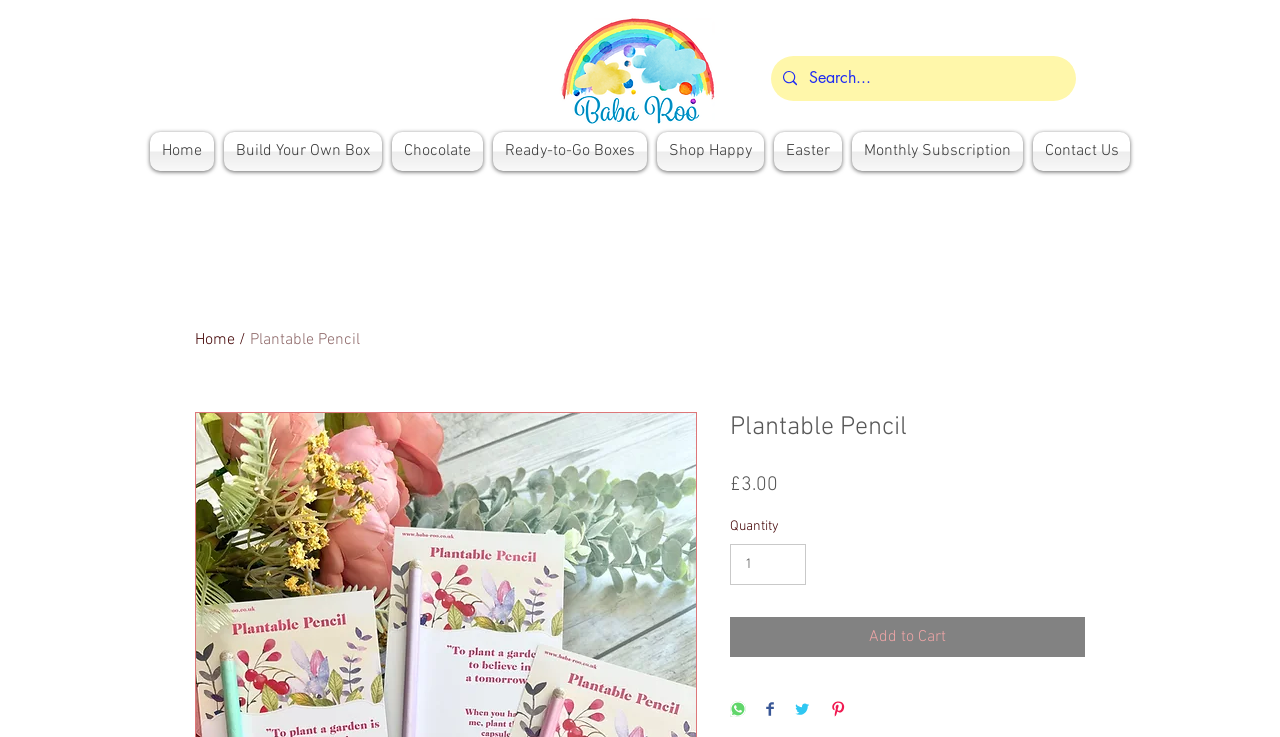What is the name of the navigation menu item that comes after 'Home'?
Refer to the image and provide a detailed answer to the question.

I looked at the navigation menu and found that the item after 'Home' is 'Build Your Own Box'.